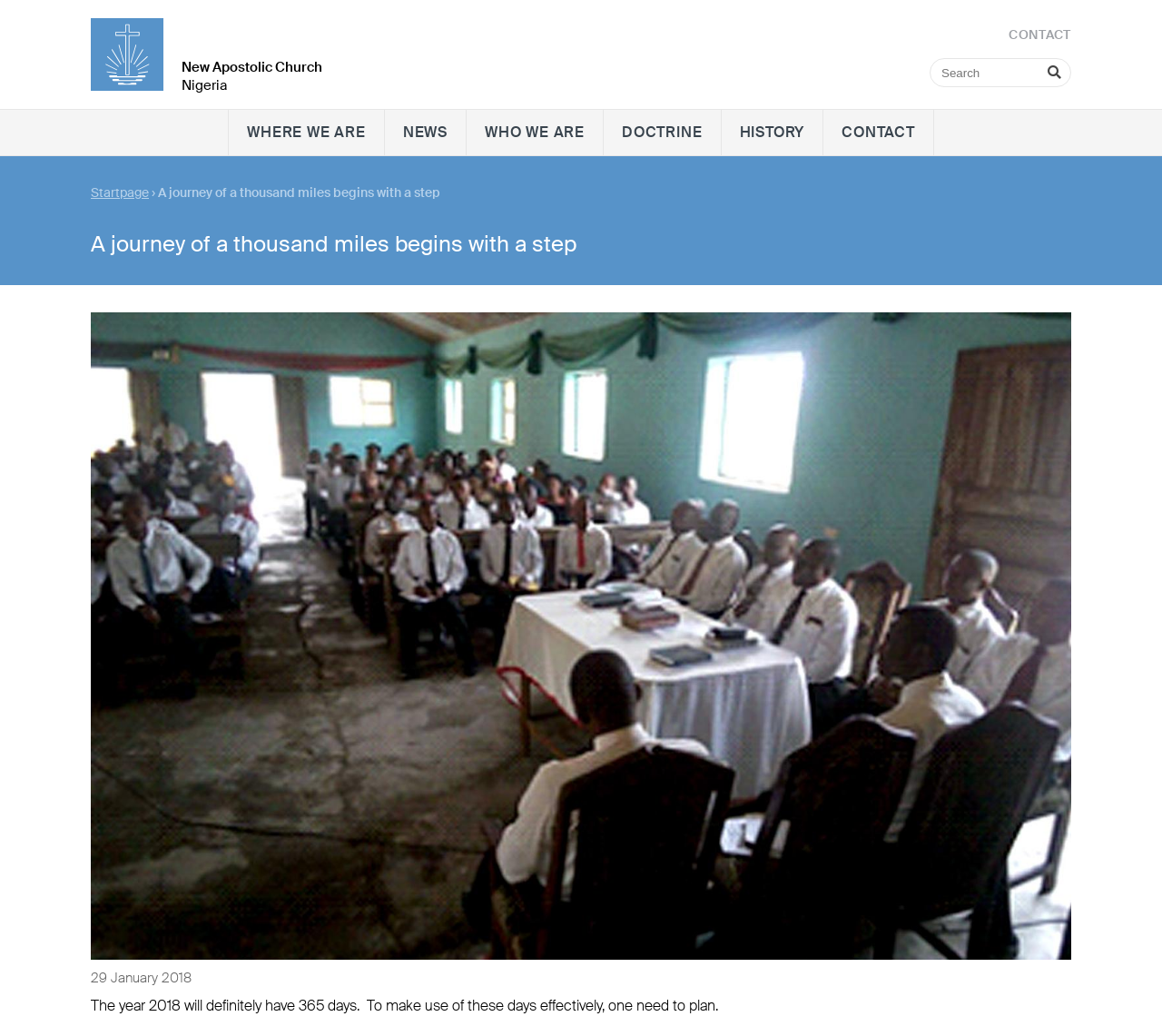How many links are there in the top navigation bar?
From the details in the image, answer the question comprehensively.

I counted the number of link elements in the top navigation bar, which are 'CONTACT', 'WHERE WE ARE', 'NEWS', 'WHO WE ARE', 'DOCTRINE', and 'HISTORY', located at [0.86, 0.025, 0.93, 0.041], [0.197, 0.106, 0.33, 0.15], [0.331, 0.106, 0.401, 0.15], [0.402, 0.106, 0.519, 0.15], [0.52, 0.106, 0.62, 0.15], and [0.621, 0.106, 0.708, 0.15] respectively.